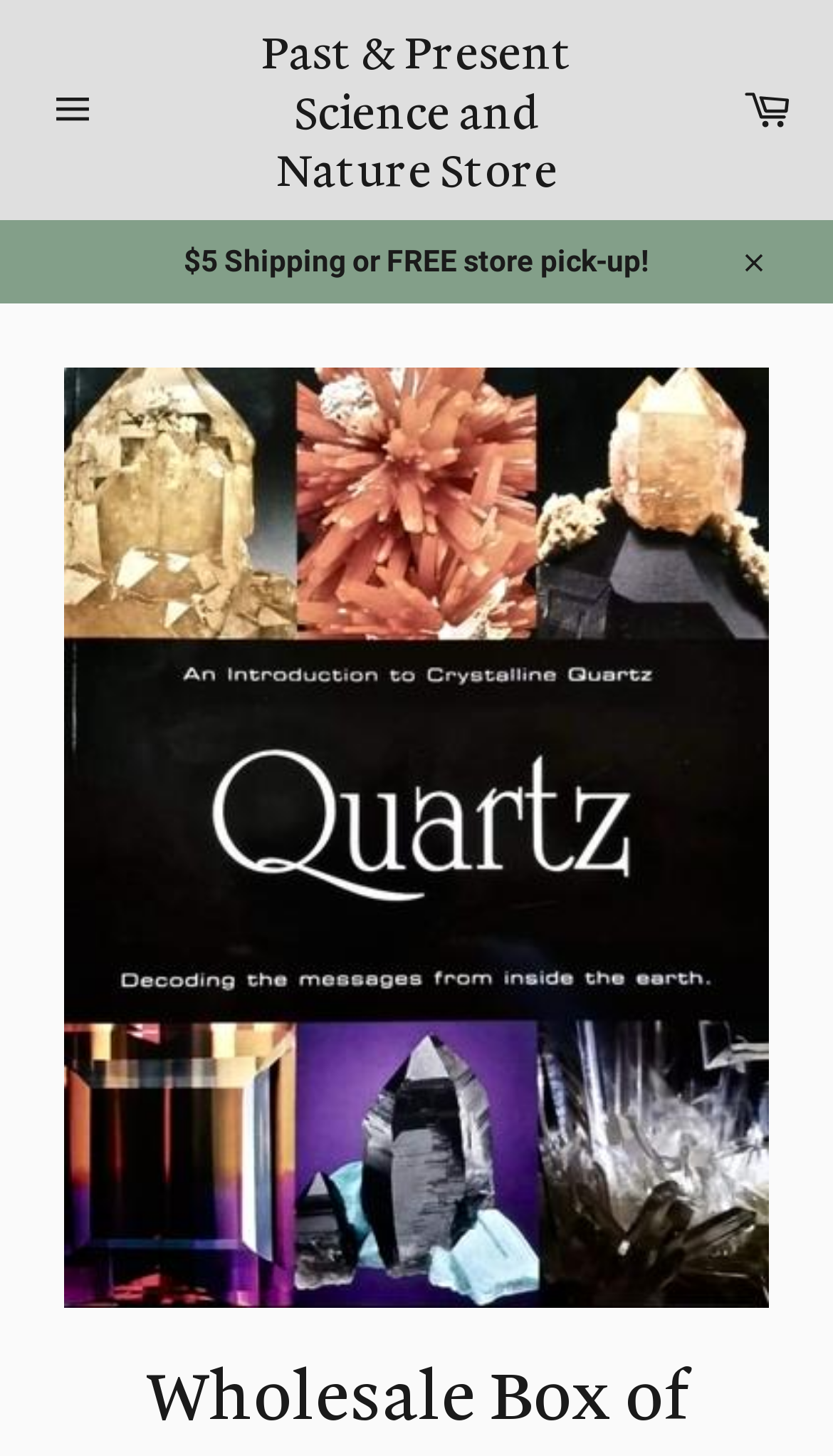Construct a thorough caption encompassing all aspects of the webpage.

The webpage is an online store page for a wholesale box of books titled "QUARTZ An Introduction to Crystalline Quartz" by Harold Dibble. At the top left, there is a site navigation button. Next to it, there is a link to the store's homepage, "Past & Present Science and Nature Store". On the top right, there is a link to the cart. 

Below the top navigation section, there is a promotional message that spans the entire width of the page, stating "$5 Shipping or FREE store pick-up!". A close button is located at the top right corner of this message.

The main content of the page is a wholesale box product listing, which takes up most of the page's space. The product title, "Wholesale Box of 'QUARTZ An Introduction to Crystalline Quartz' Books", is prominently displayed. An image of the product is shown below the title, which occupies a significant portion of the page.